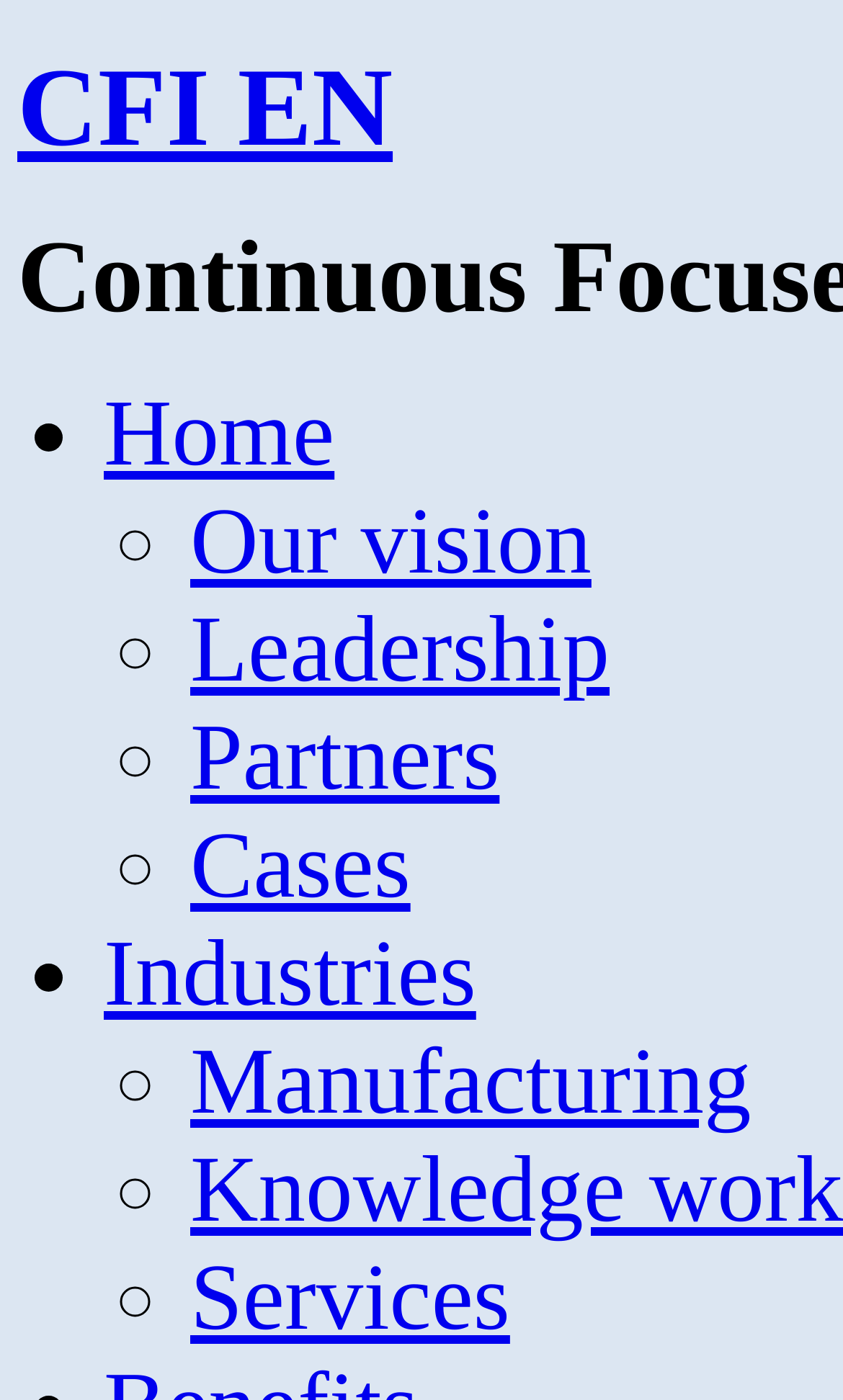Pinpoint the bounding box coordinates of the clickable area necessary to execute the following instruction: "read about manufacturing". The coordinates should be given as four float numbers between 0 and 1, namely [left, top, right, bottom].

[0.226, 0.736, 0.891, 0.81]